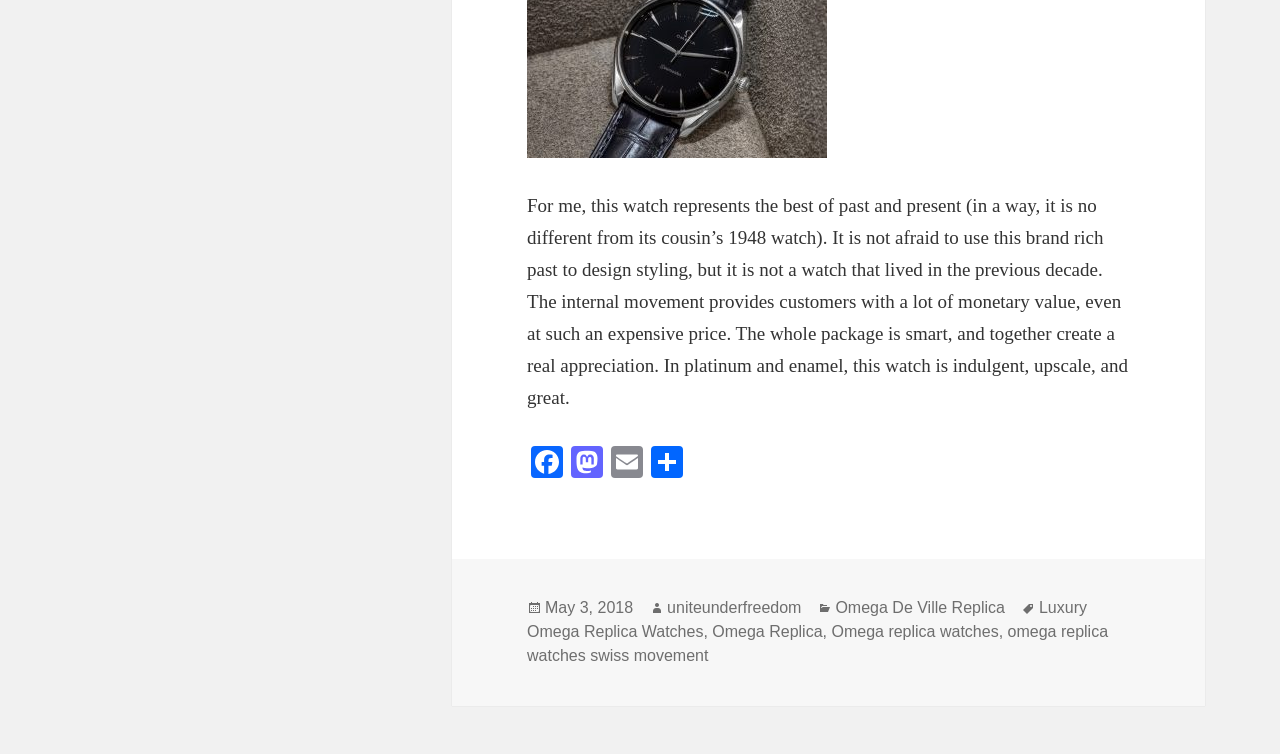Find the bounding box coordinates for the area that must be clicked to perform this action: "Share this article".

[0.505, 0.592, 0.537, 0.641]